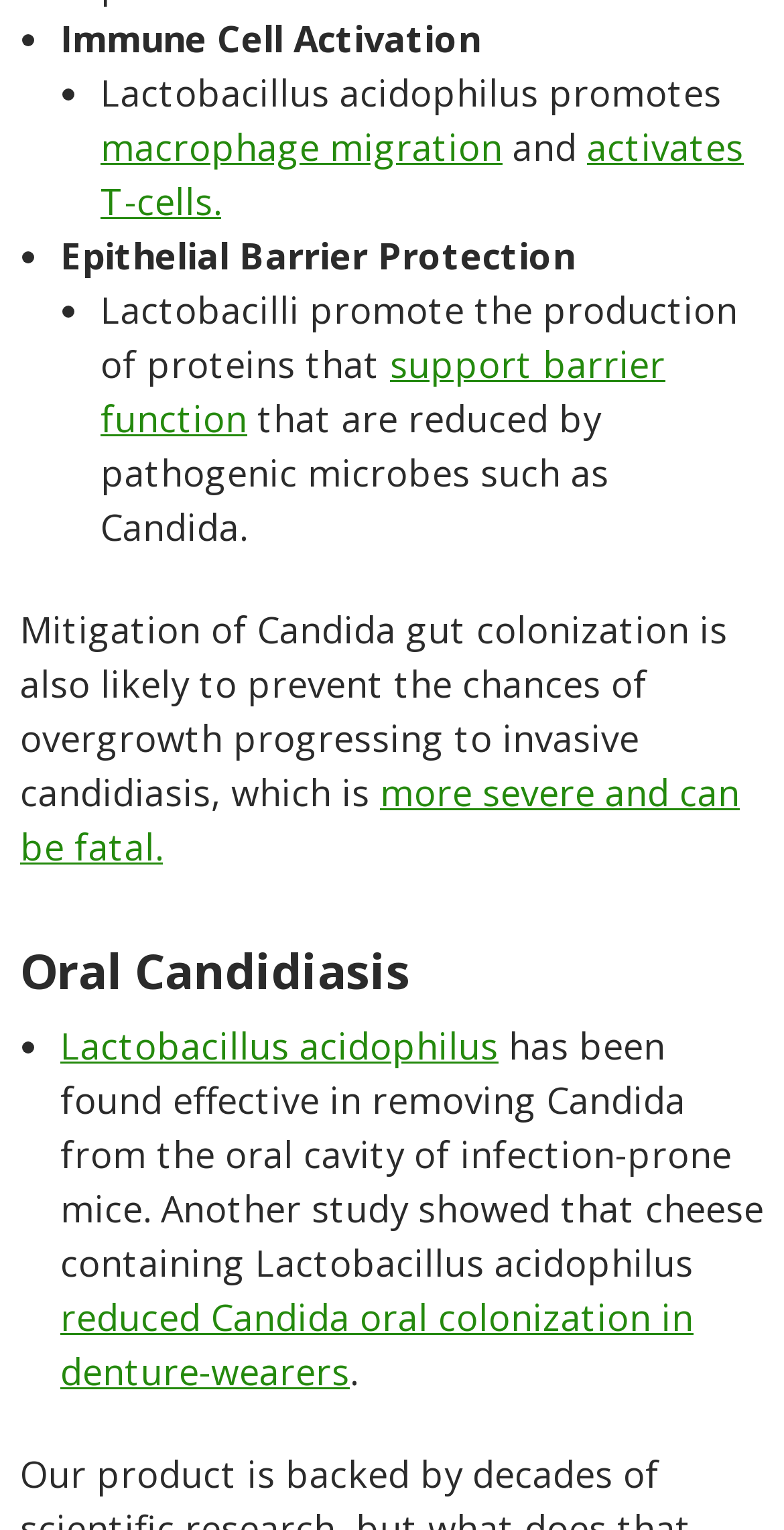Extract the bounding box for the UI element that matches this description: "macrophage migration".

[0.128, 0.08, 0.641, 0.112]